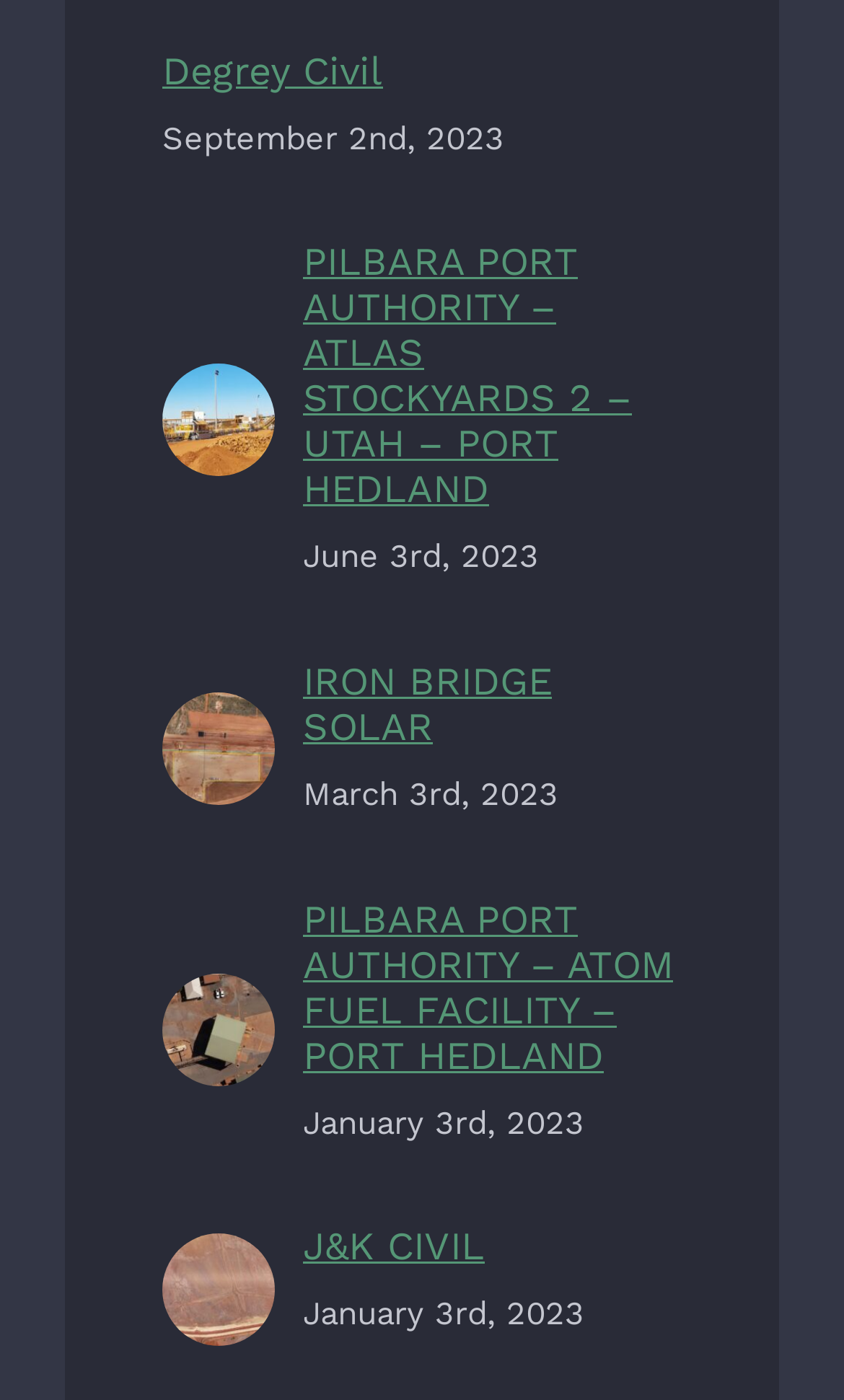Please give a one-word or short phrase response to the following question: 
How many projects are listed on this webpage?

5